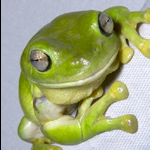Explain what is happening in the image with elaborate details.

This image captures a close-up of a vibrant green tree frog, showcasing its sleek, glossy skin and prominent eyes. The frog's lively green hue allows it to blend seamlessly into its natural surroundings, providing both camouflage and a striking visual. Its distinctive features, including slightly bulging eyes and webbed fingers, highlight the unique adaptations of this amphibian. The image exemplifies the rich wildlife found in the Northern Territory of Australia, where such species thrive in diverse ecosystems. Green tree frogs are often seen in lush, tropical areas and are known for their vocalizations, which can be heard during the wet season, making them a notable part of Australia's natural soundscape.